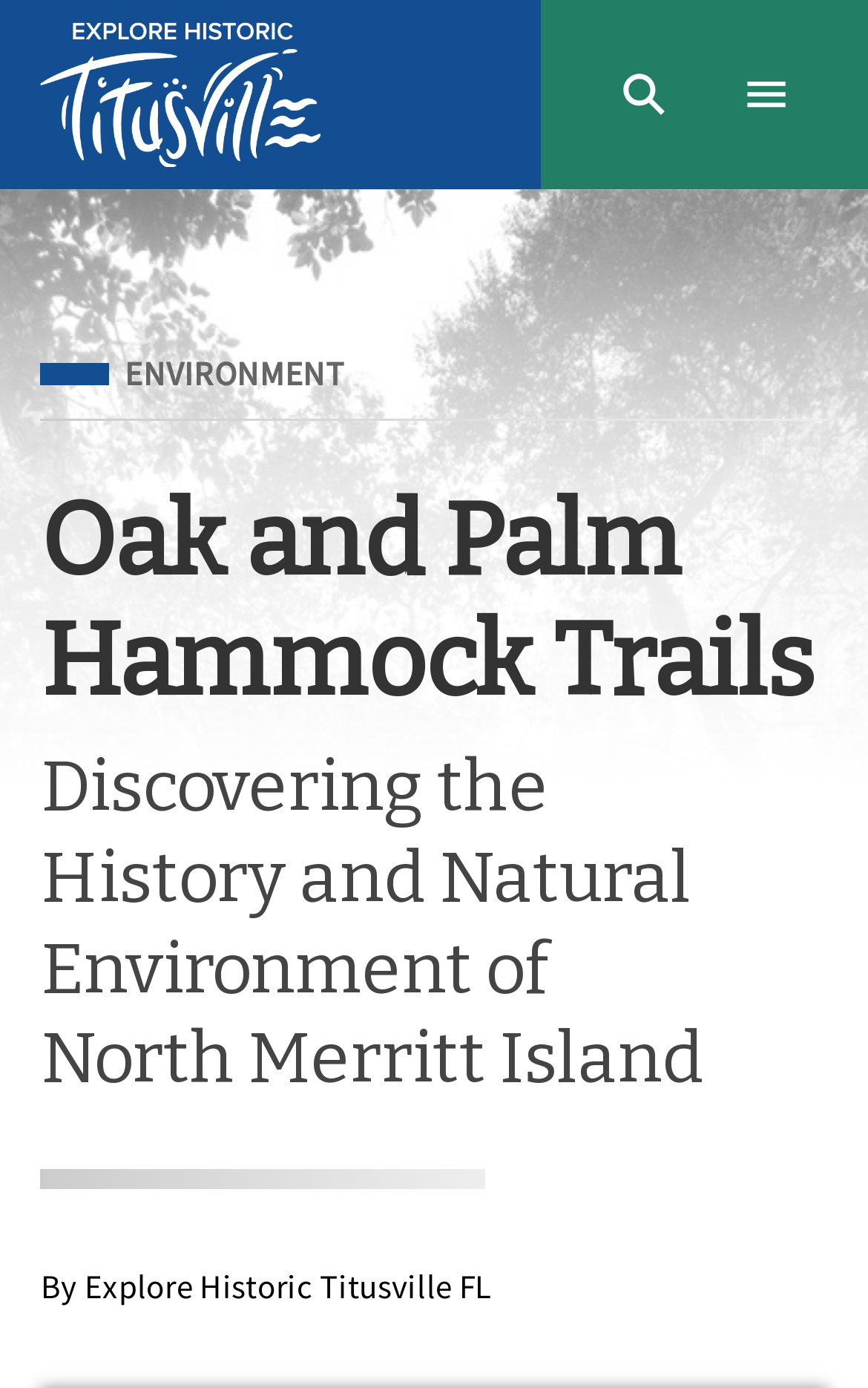Generate a thorough explanation of the webpage's elements.

The webpage is about the Oak and Palm Hammock Trails, specifically highlighting the history and natural environment of North Merritt Island. At the top of the page, there is a main navigation section that spans the entire width of the page. Within this section, there are three main elements: a logo of Explore Historic Titusville FL on the left, a search button in the middle, and a menu button on the right. The logo is a small image, while the search and menu buttons are accompanied by small icons.

Below the navigation section, there is a heading that reads "Oak and Palm Hammock Trails" in a prominent font size. This heading is followed by a subheading that describes the trails as "Discovering the History and Natural Environment of North Merritt Island". The subheading is attributed to Explore Historic Titusville FL.

On the top-left corner of the page, there is a categorization section that reads "Filed Under" with a link to "ENVIRONMENT" below it. This section is relatively small compared to the rest of the page.

The overall layout of the page is clean, with a clear hierarchy of elements. The use of headings, subheadings, and categorization sections helps to organize the content and provide a clear structure to the page.